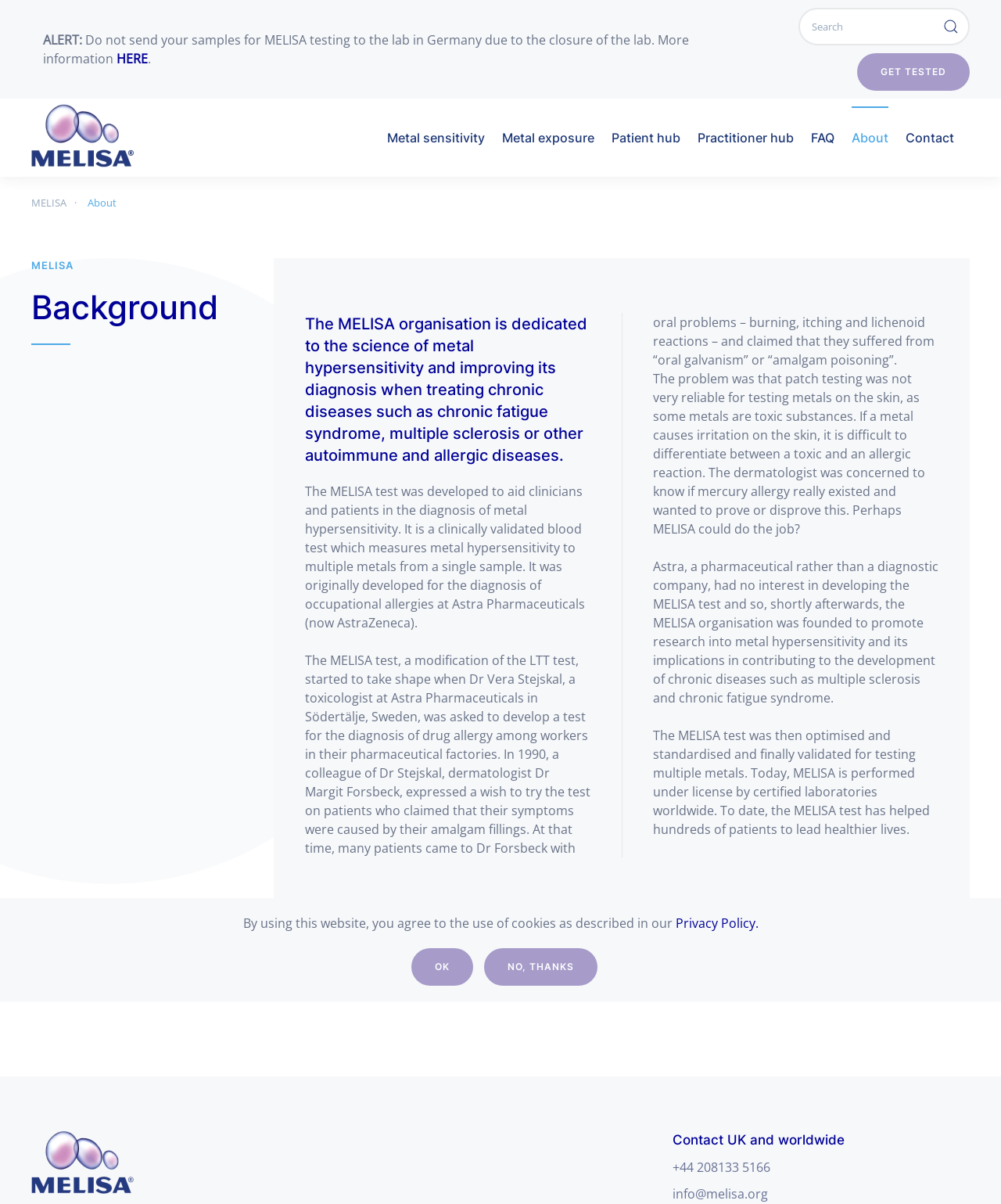What is the purpose of the MELISA test?
Provide a detailed answer to the question using information from the image.

The MELISA test was developed to aid clinicians and patients in the diagnosis of metal hypersensitivity. It measures metal hypersensitivity to multiple metals from a single sample, helping to identify potential allergies.